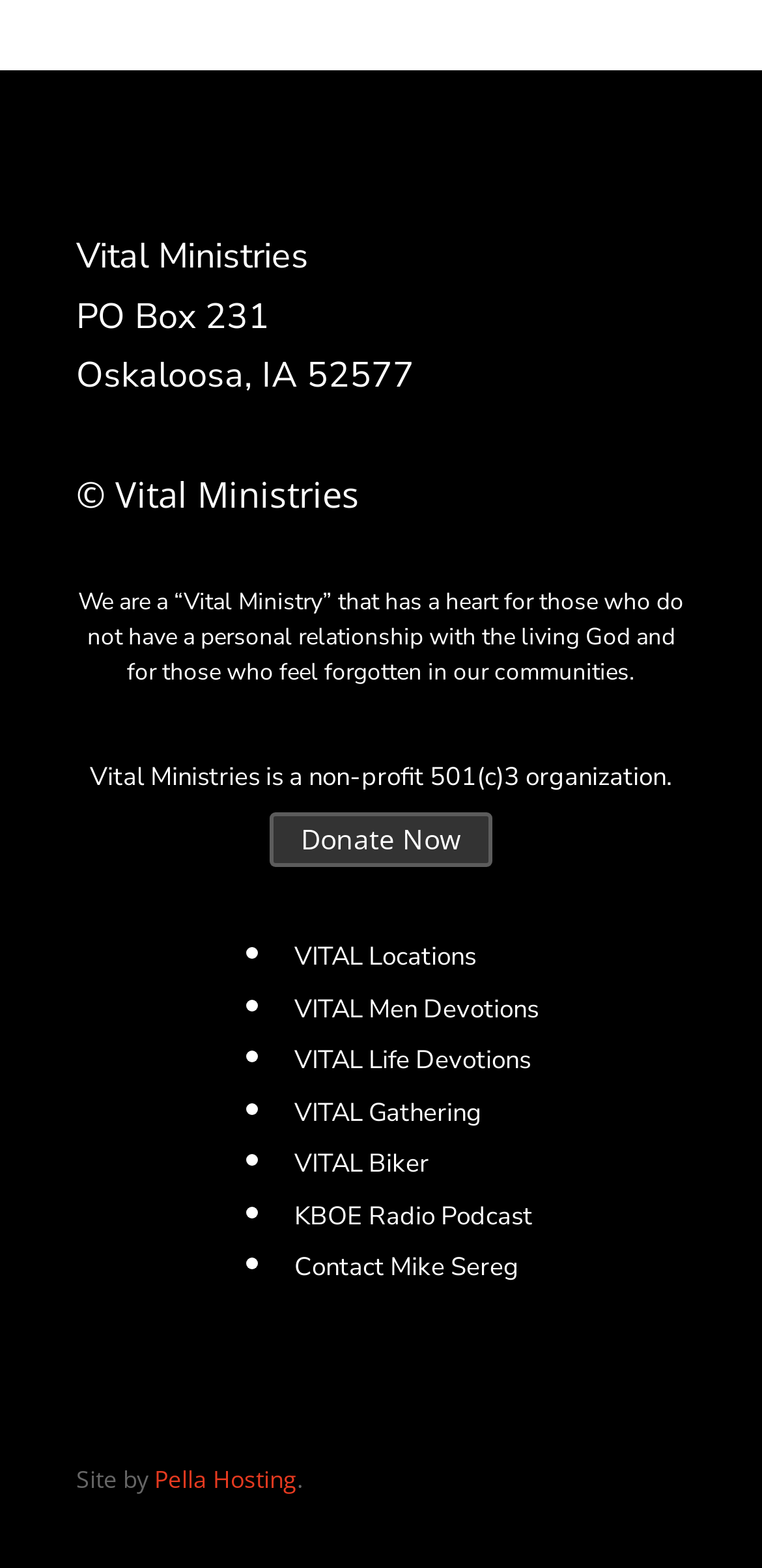Answer the question below with a single word or a brief phrase: 
What is the name of the organization?

Vital Ministries